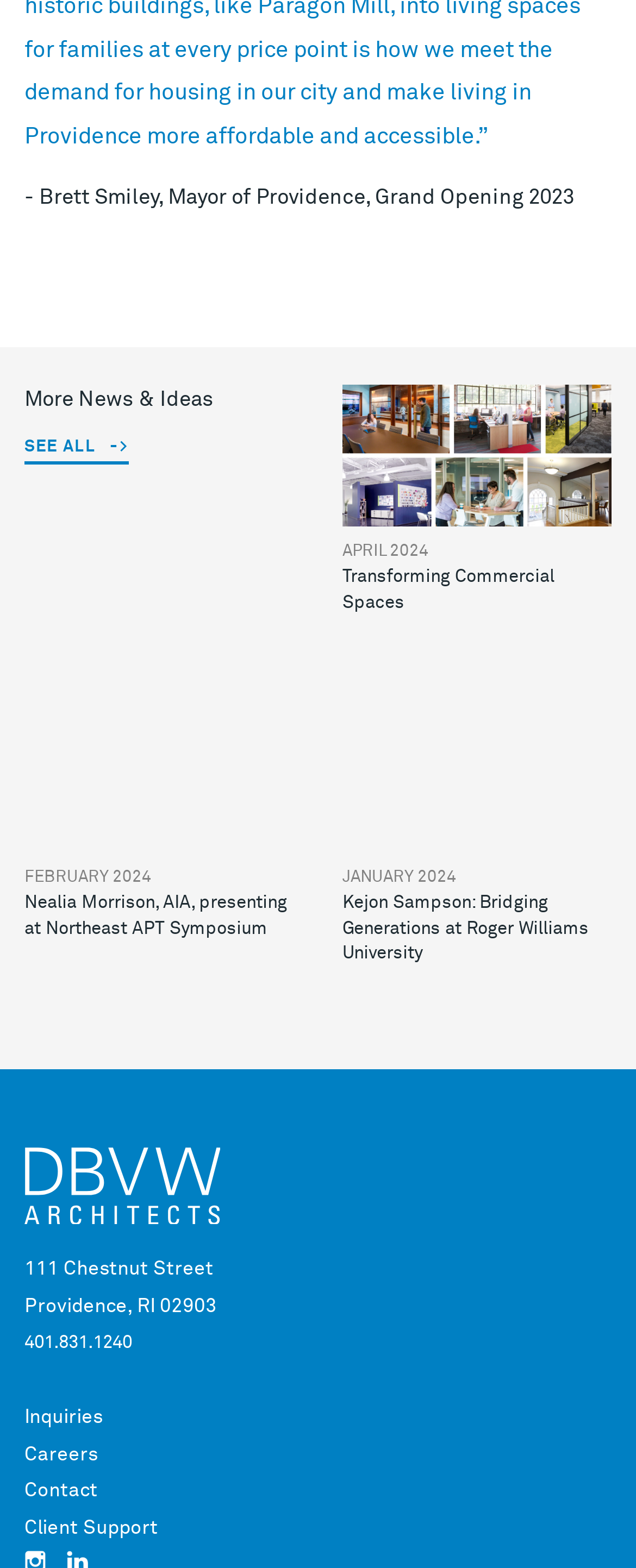What is the address of the office?
Please use the image to deliver a detailed and complete answer.

The address can be found in the group element at the bottom of the webpage, which contains two StaticText elements with the address information.